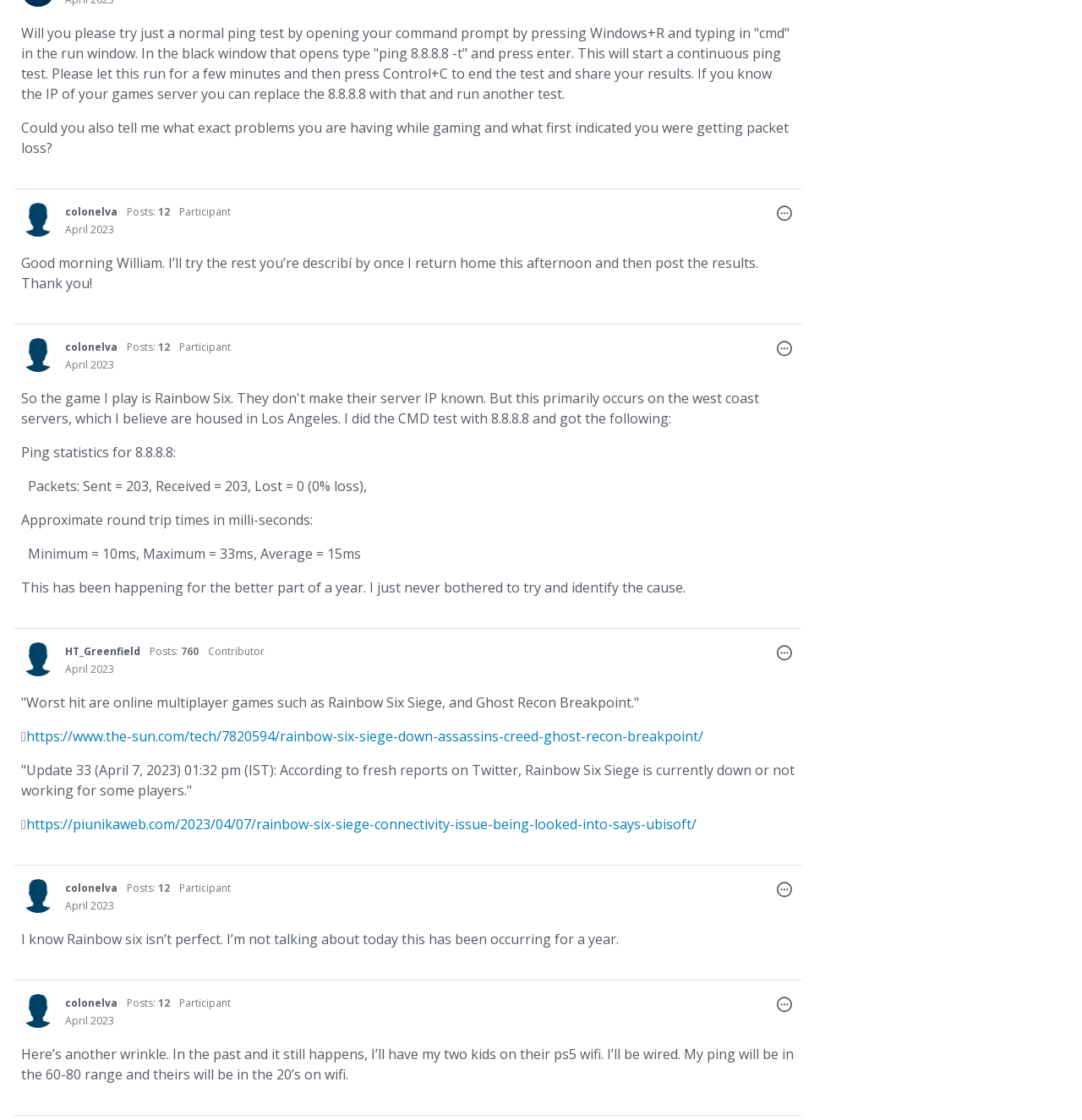Specify the bounding box coordinates of the element's region that should be clicked to achieve the following instruction: "View the post details of April 7, 2023 1:38PM". The bounding box coordinates consist of four float numbers between 0 and 1, in the format [left, top, right, bottom].

[0.06, 0.199, 0.105, 0.212]